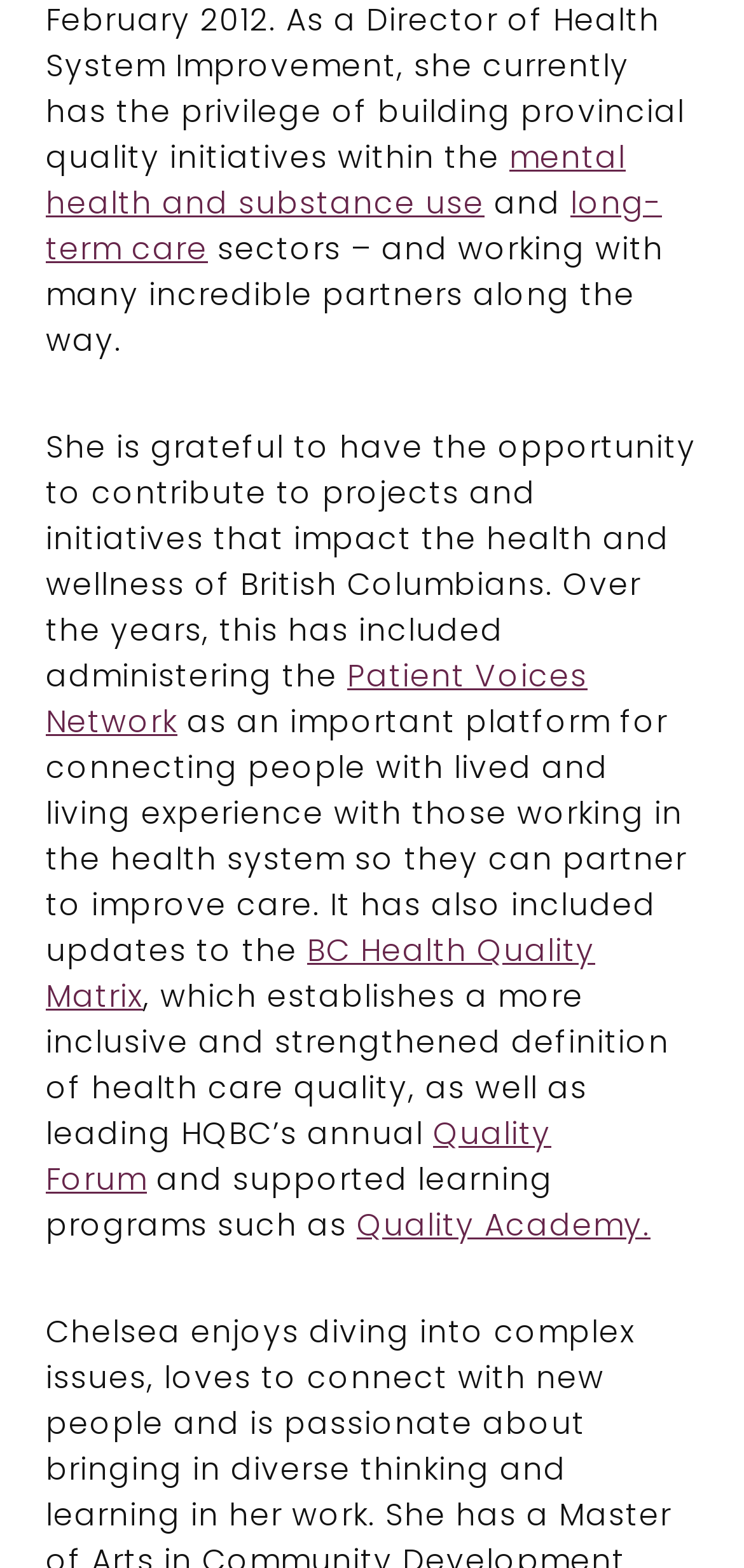Identify and provide the bounding box coordinates of the UI element described: "long-term care". The coordinates should be formatted as [left, top, right, bottom], with each number being a float between 0 and 1.

[0.062, 0.115, 0.89, 0.172]